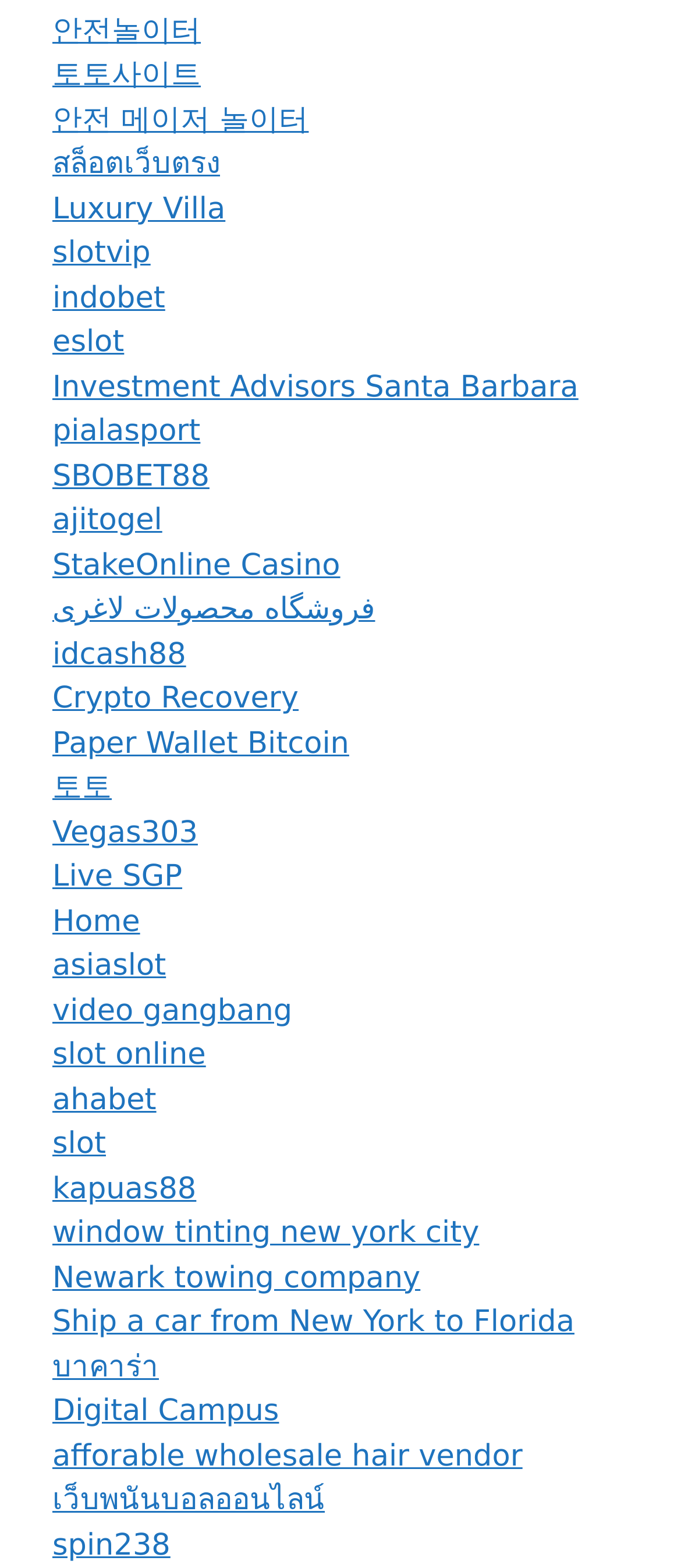Give a one-word or short phrase answer to the question: 
What is the text of the link at the bottom of the webpage?

spin238